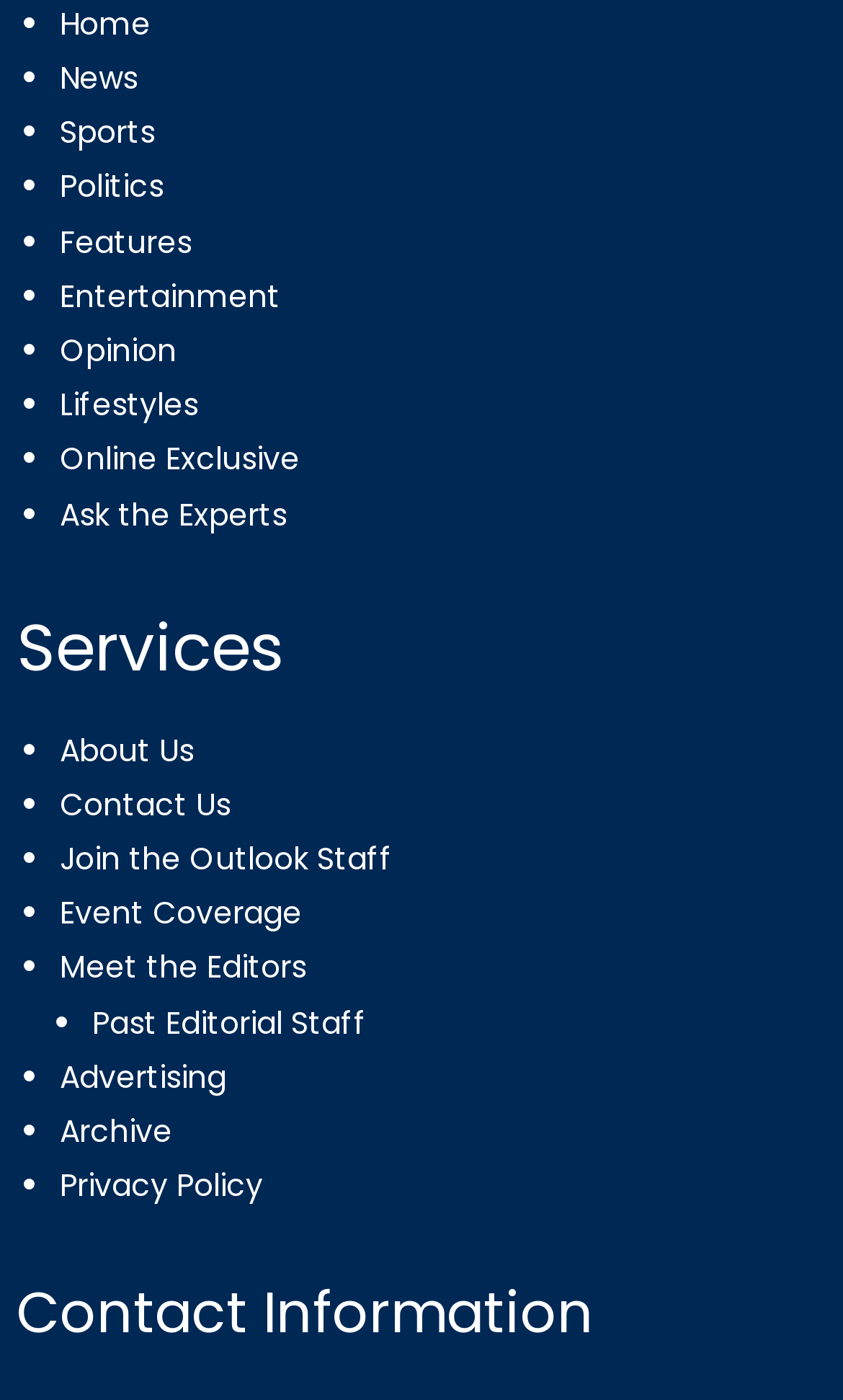Answer in one word or a short phrase: 
How many sections are there on the webpage?

2